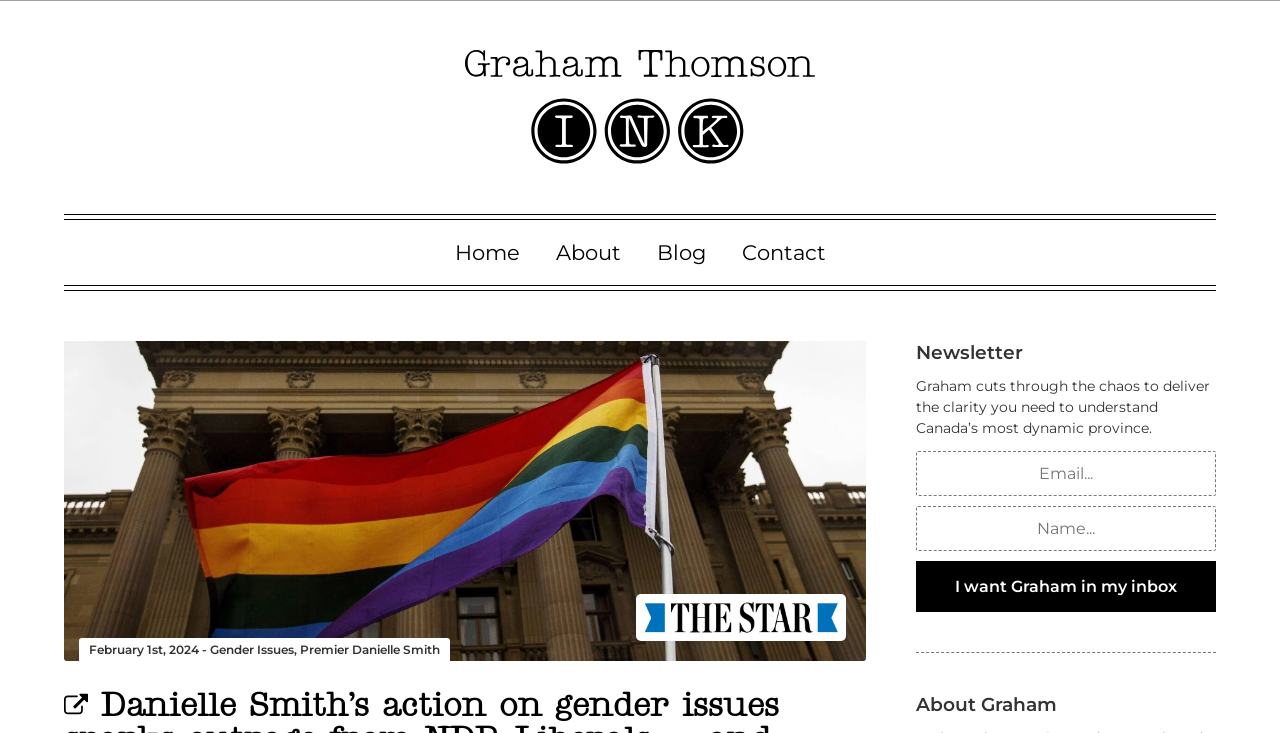Please identify the bounding box coordinates of the element on the webpage that should be clicked to follow this instruction: "Visit the Premier Danielle Smith page". The bounding box coordinates should be given as four float numbers between 0 and 1, formatted as [left, top, right, bottom].

[0.234, 0.876, 0.344, 0.897]